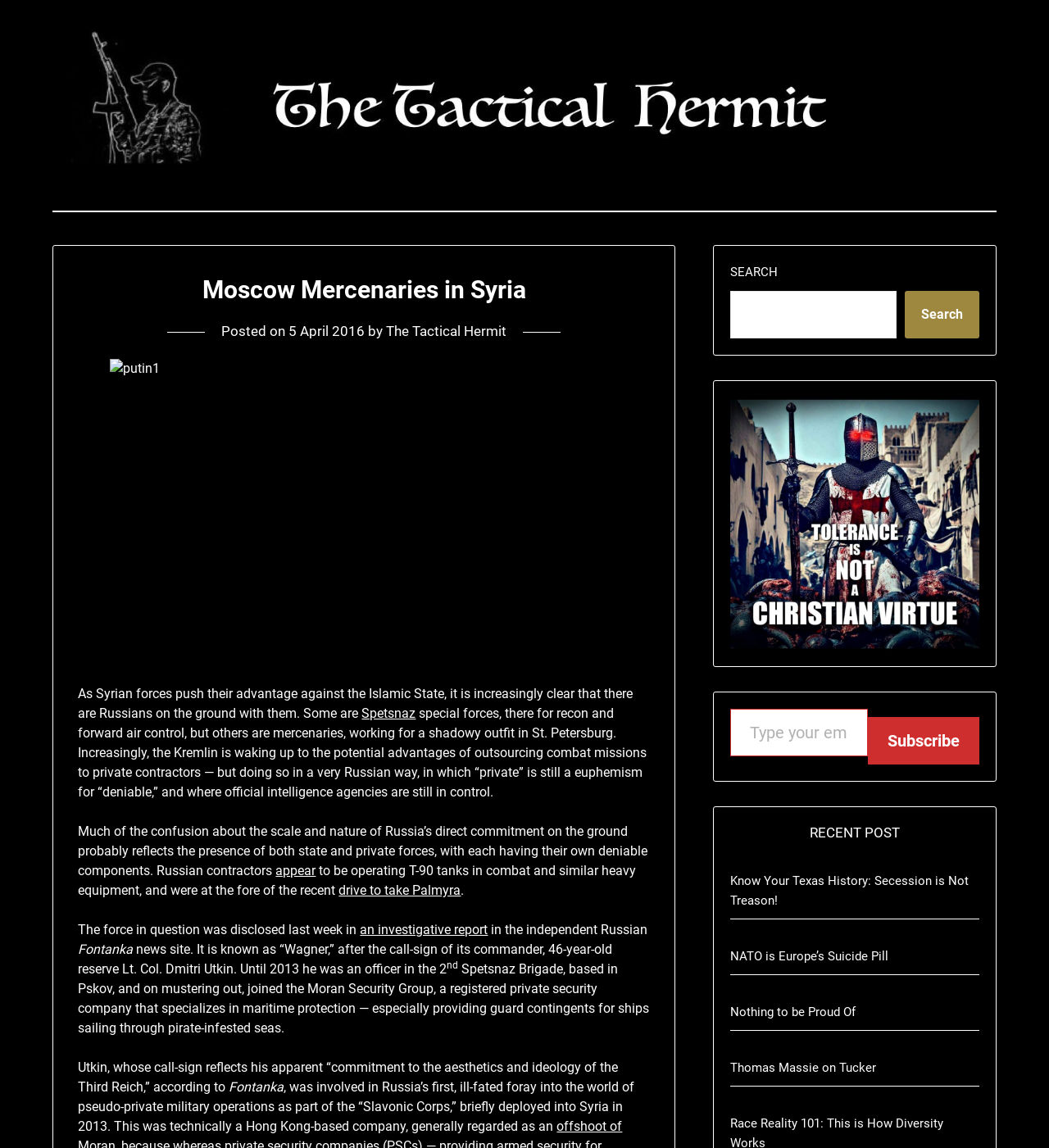Please identify the bounding box coordinates of the element I need to click to follow this instruction: "Read the recent post about Texas History".

[0.696, 0.761, 0.924, 0.791]